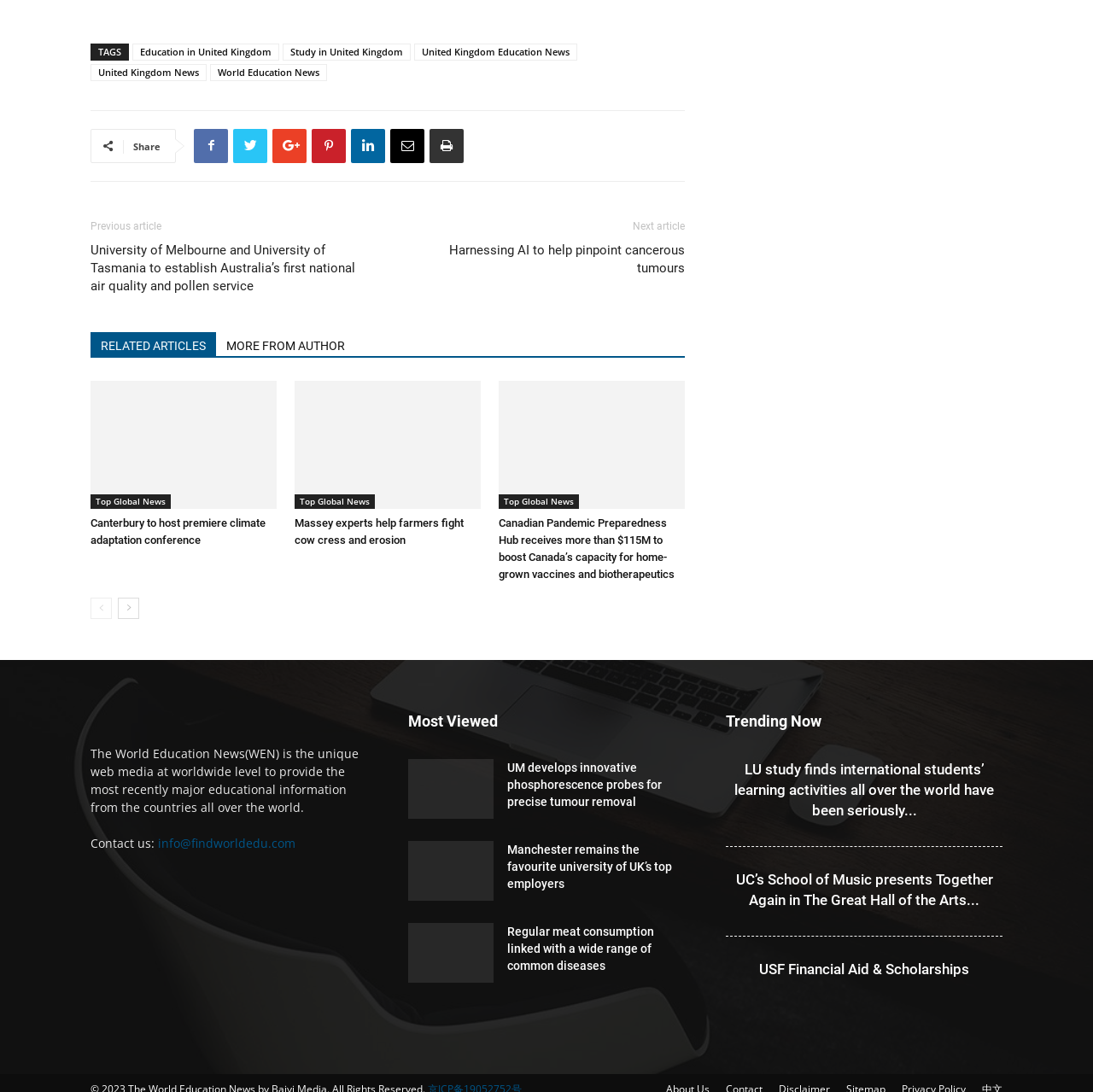What type of content is presented in the 'Most Viewed' section?
Answer the question with a single word or phrase derived from the image.

News articles